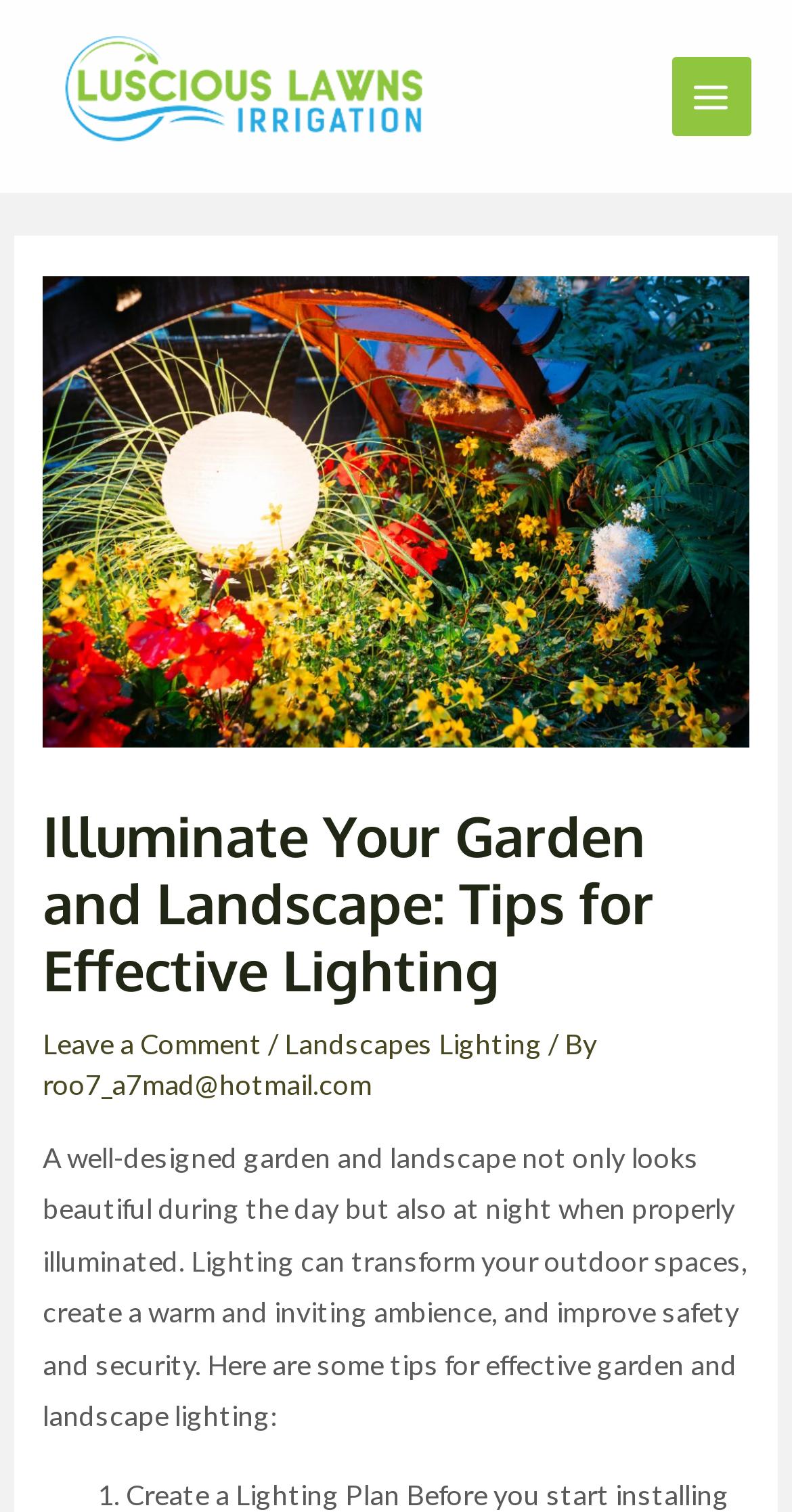Determine the bounding box coordinates for the HTML element described here: "Main Menu".

[0.848, 0.038, 0.949, 0.09]